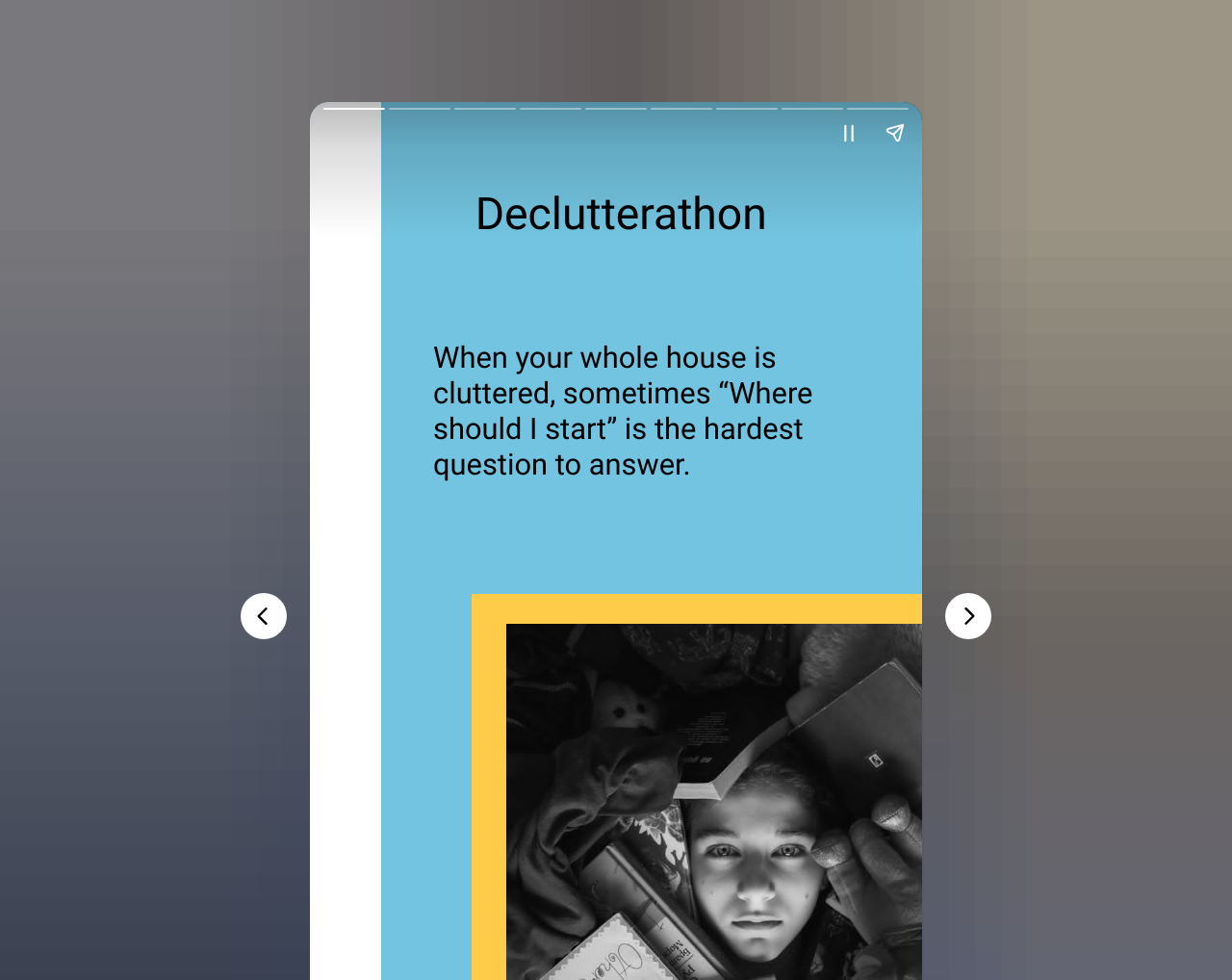Is there a story being shared on this webpage? Analyze the screenshot and reply with just one word or a short phrase.

Yes